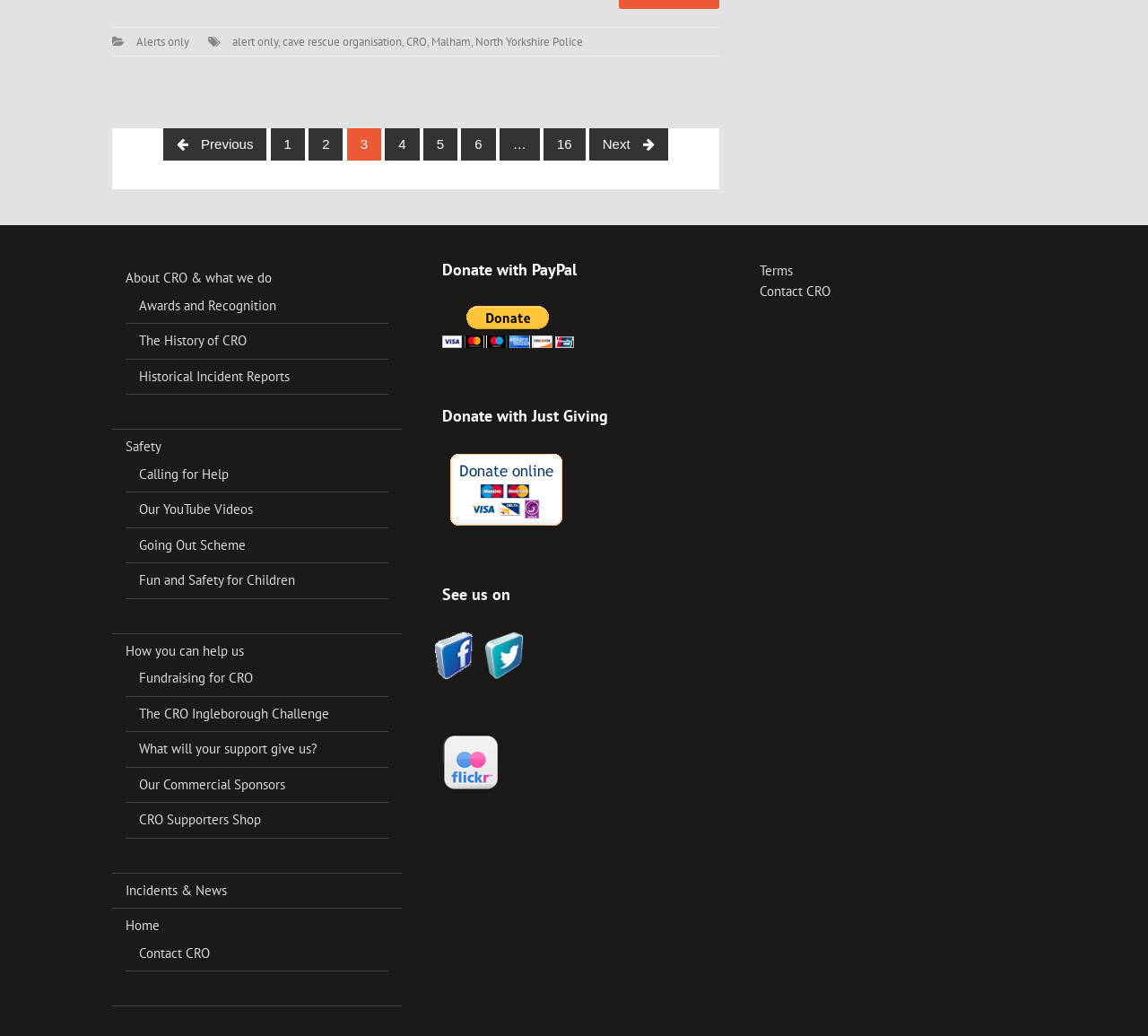Please specify the bounding box coordinates of the clickable region to carry out the following instruction: "Visit Us On Facebook". The coordinates should be four float numbers between 0 and 1, in the format [left, top, right, bottom].

[0.374, 0.623, 0.417, 0.639]